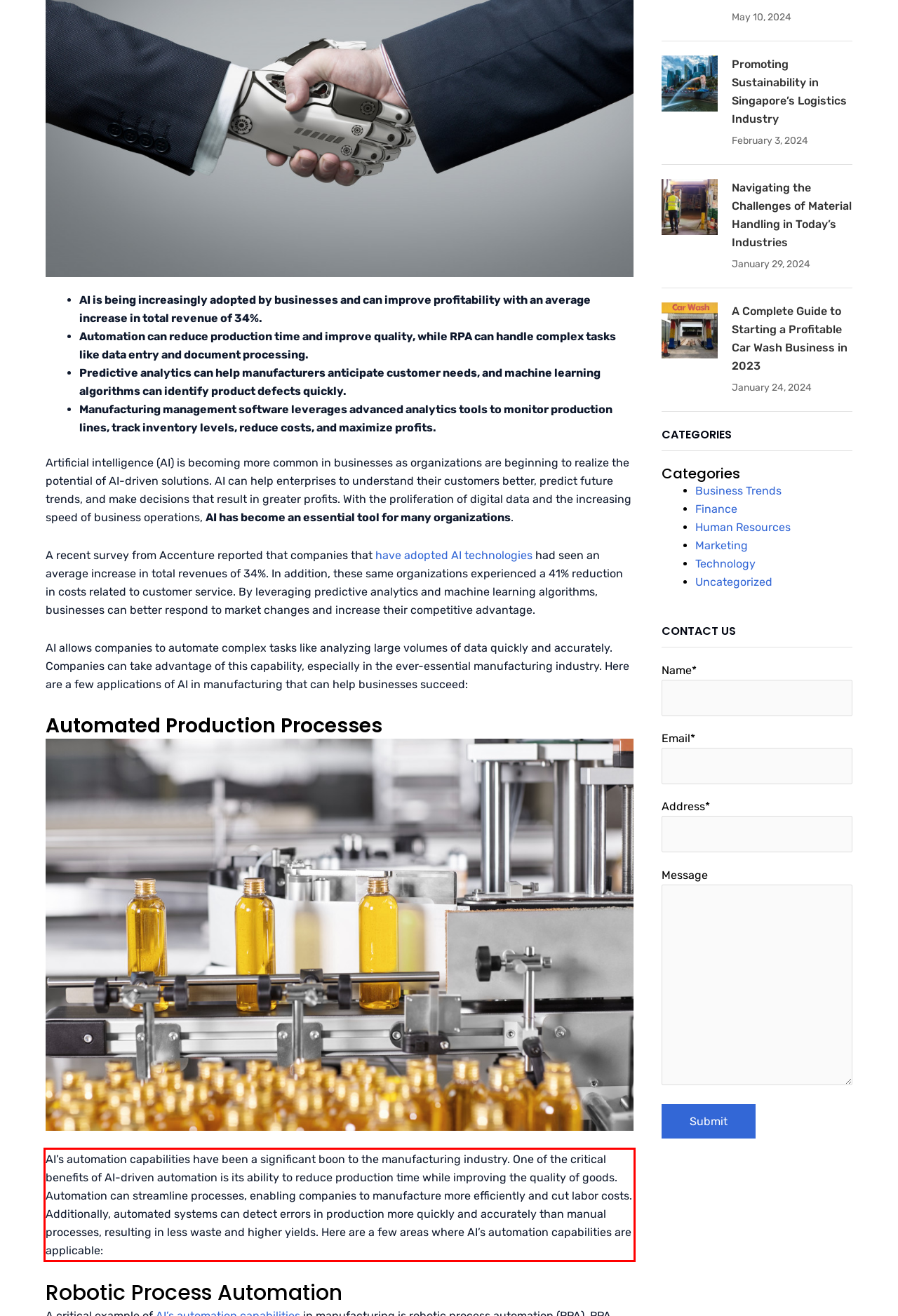Given a webpage screenshot, identify the text inside the red bounding box using OCR and extract it.

AI’s automation capabilities have been a significant boon to the manufacturing industry. One of the critical benefits of AI-driven automation is its ability to reduce production time while improving the quality of goods. Automation can streamline processes, enabling companies to manufacture more efficiently and cut labor costs. Additionally, automated systems can detect errors in production more quickly and accurately than manual processes, resulting in less waste and higher yields. Here are a few areas where AI’s automation capabilities are applicable: